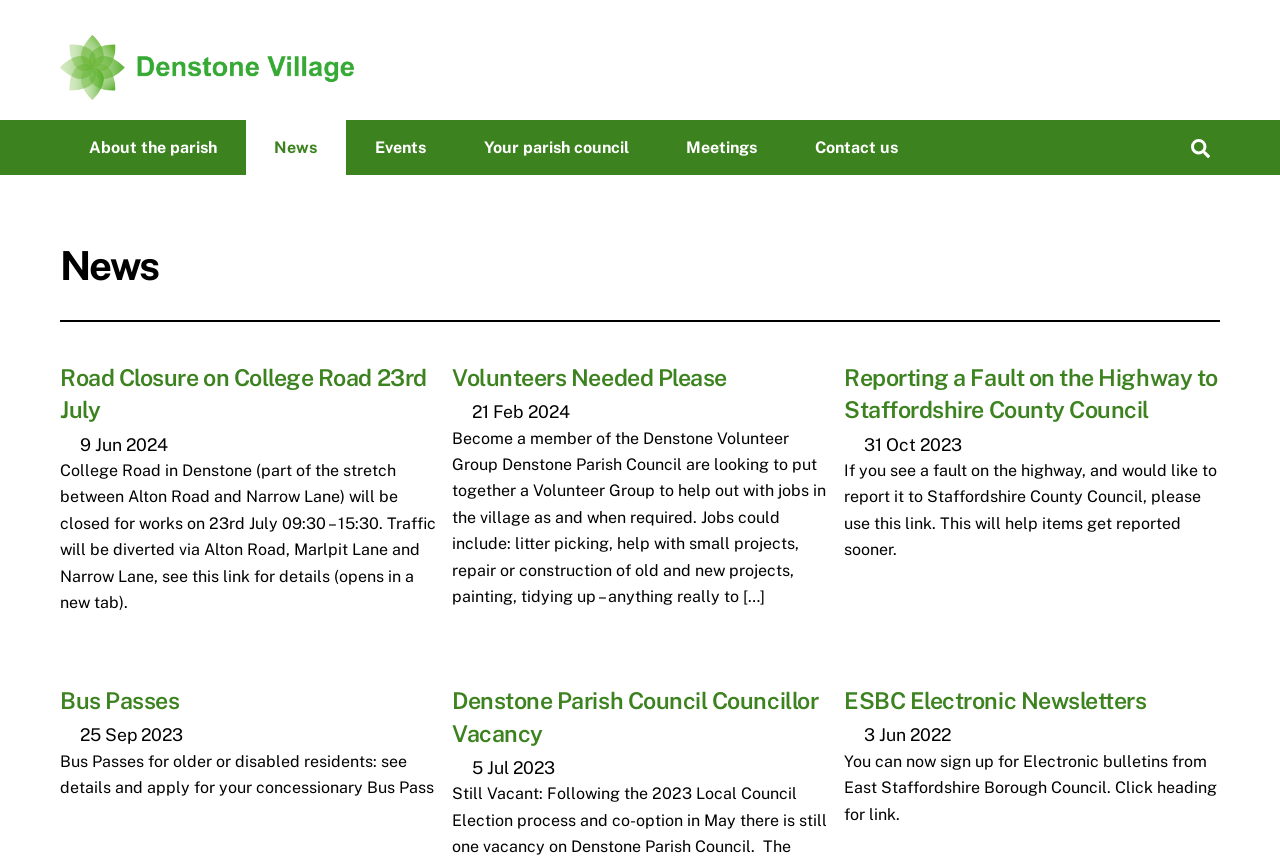Use a single word or phrase to respond to the question:
What is the concessionary Bus Pass for?

Older or disabled residents